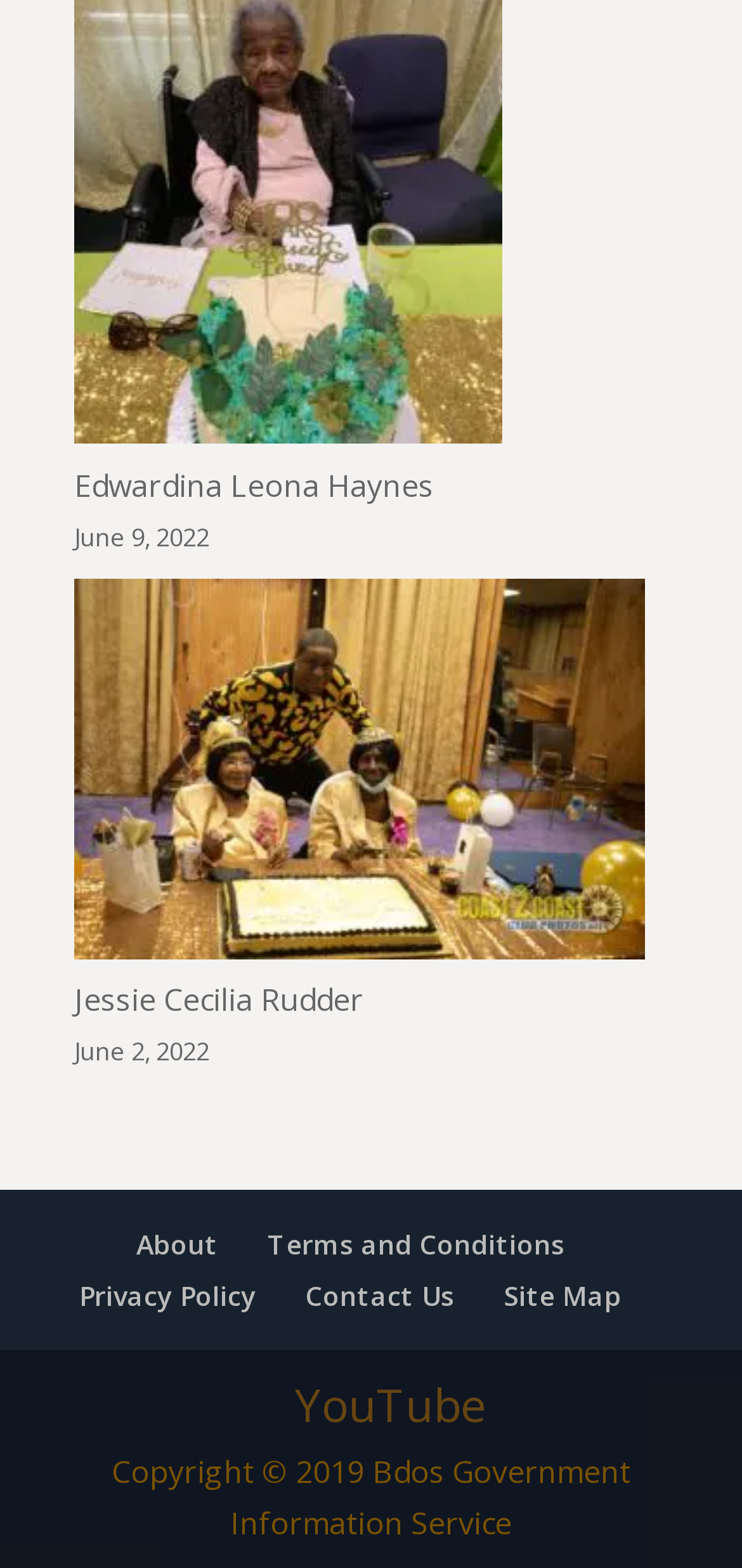What is the date of the first news article?
Please answer the question as detailed as possible based on the image.

I found the date by looking at the time element with the StaticText 'June 9, 2022' which is a child of the time element with no text, and it is located above the link 'Edwardina Leona Haynes'.